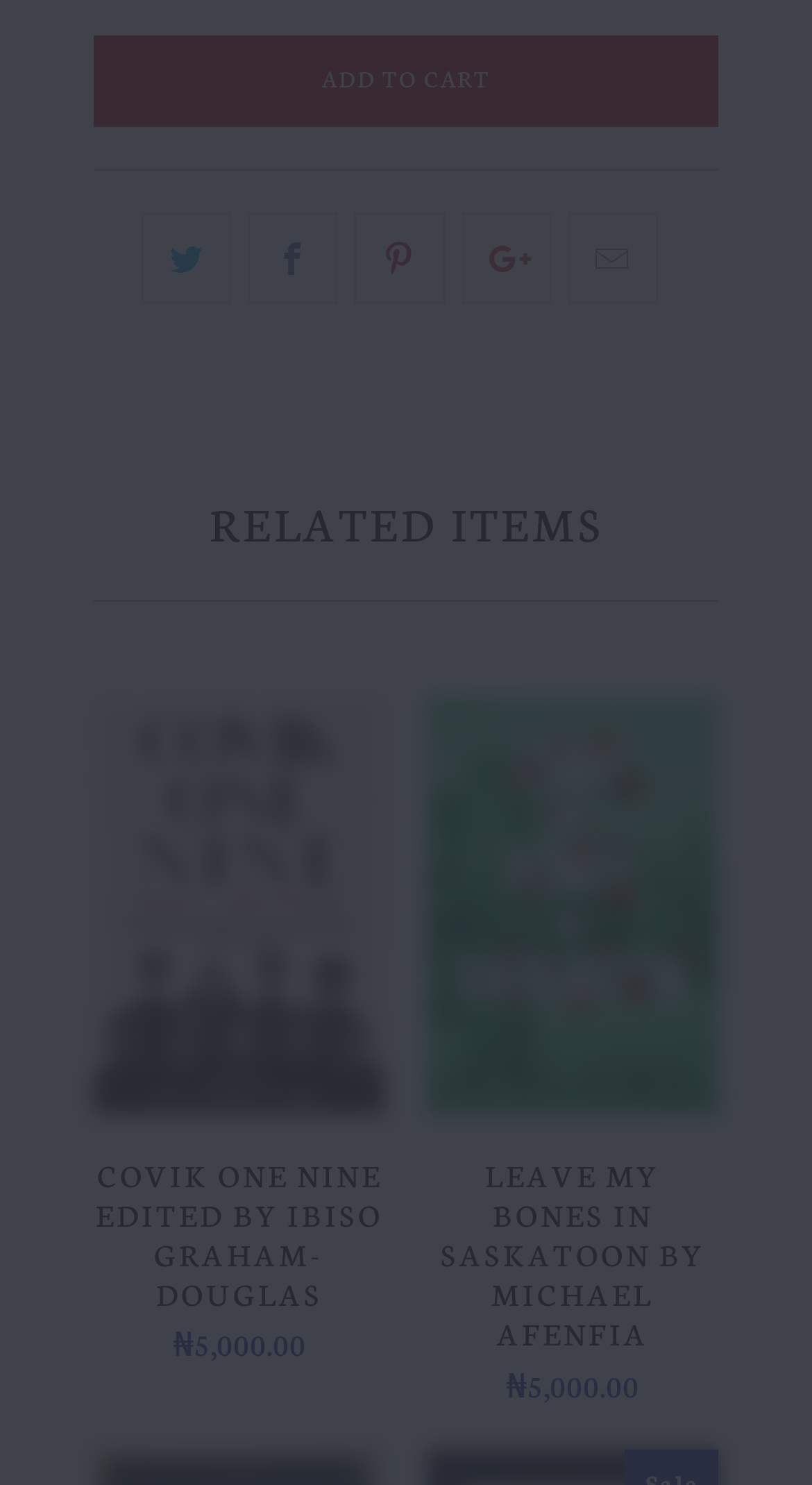Please respond in a single word or phrase: 
What is the icon above the links?

five icons